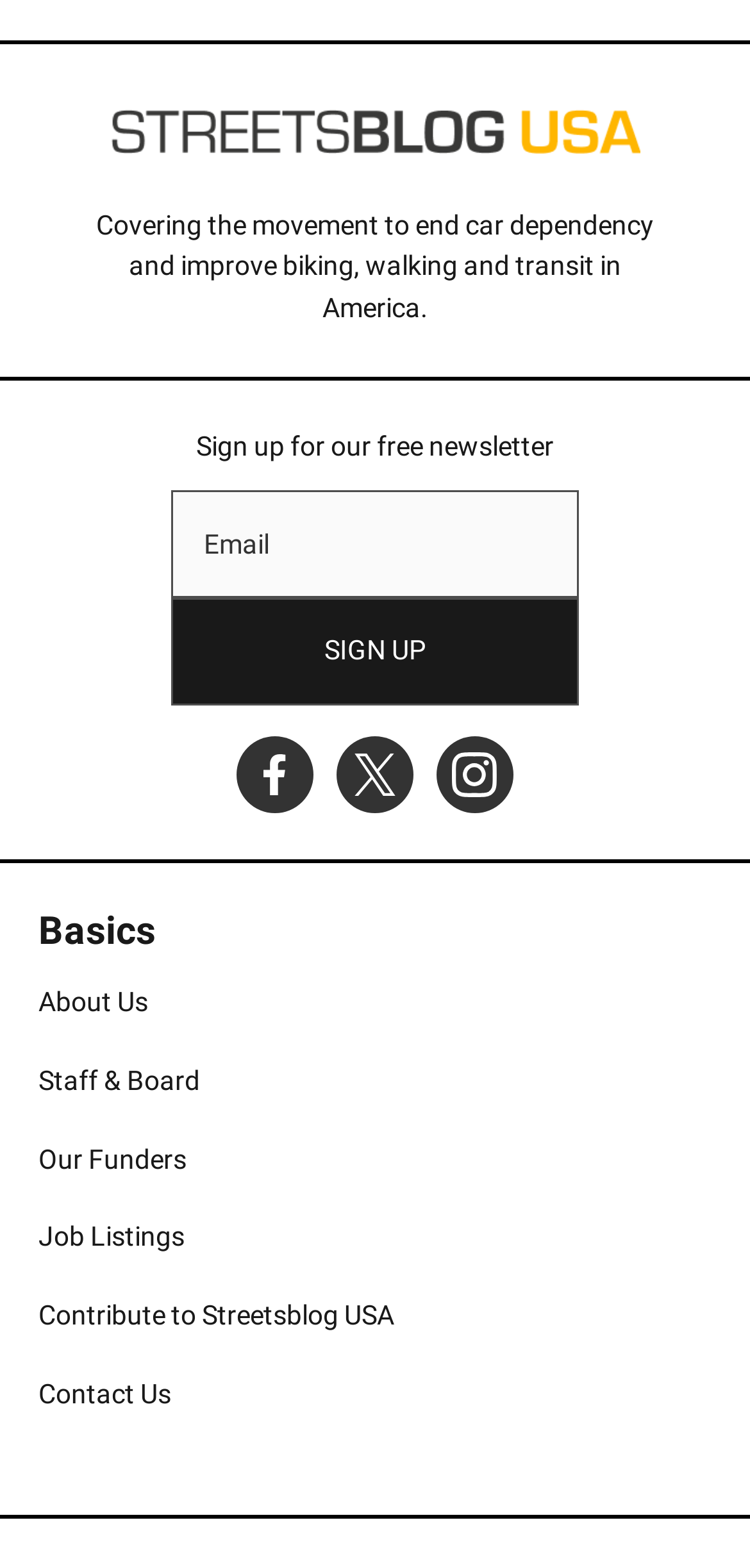How many social media links are available?
Please respond to the question with a detailed and well-explained answer.

There are three social media links available on the webpage, which are Facebook, Twitter (formerly), and Instagram. These links are represented by images and text, and are located below the newsletter sign-up section.